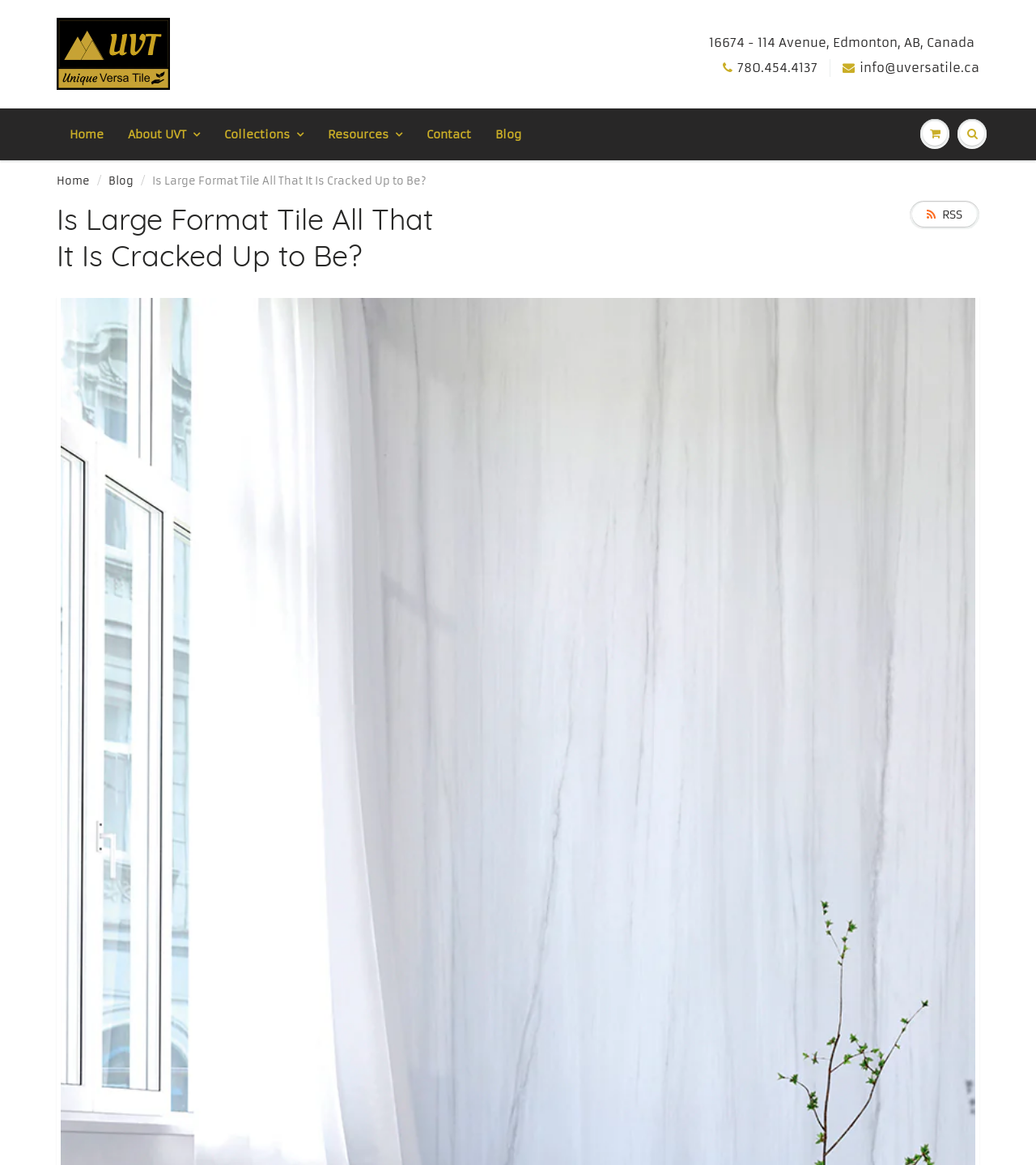Please answer the following question using a single word or phrase: 
What is the company name?

Unique Versatile